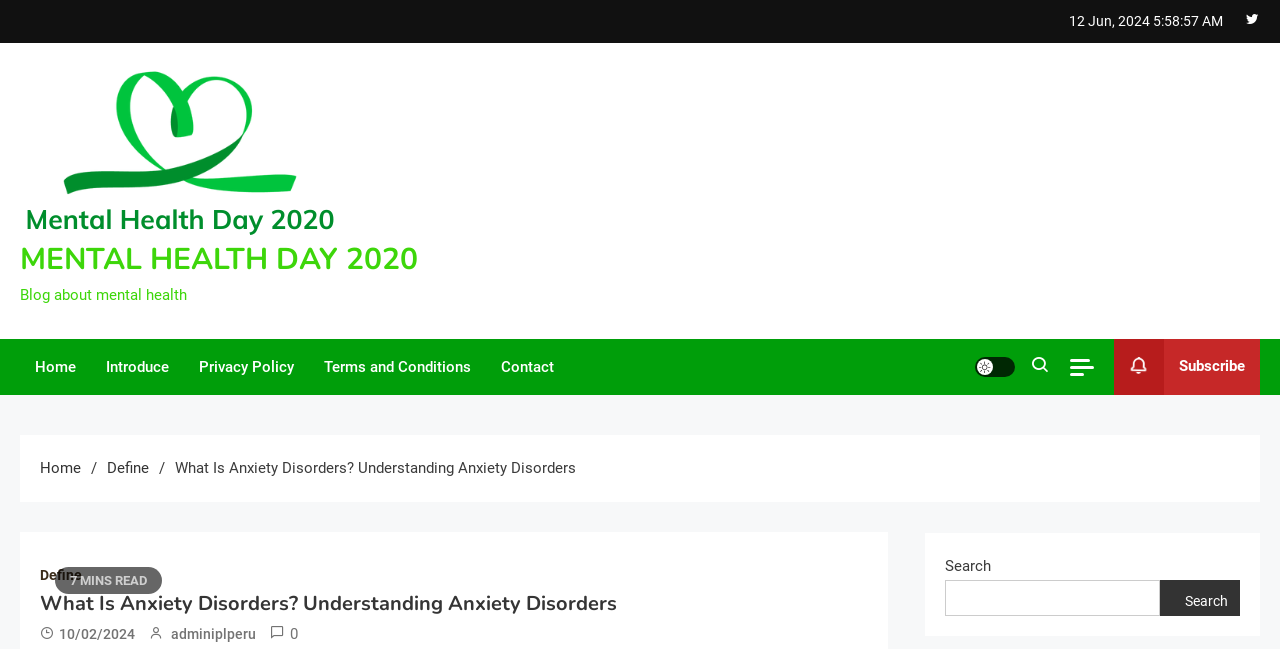What is the date of the last update?
Provide a comprehensive and detailed answer to the question.

I found the date of the last update by looking at the top of the webpage, where it says '12 Jun, 2024' in a small text format.